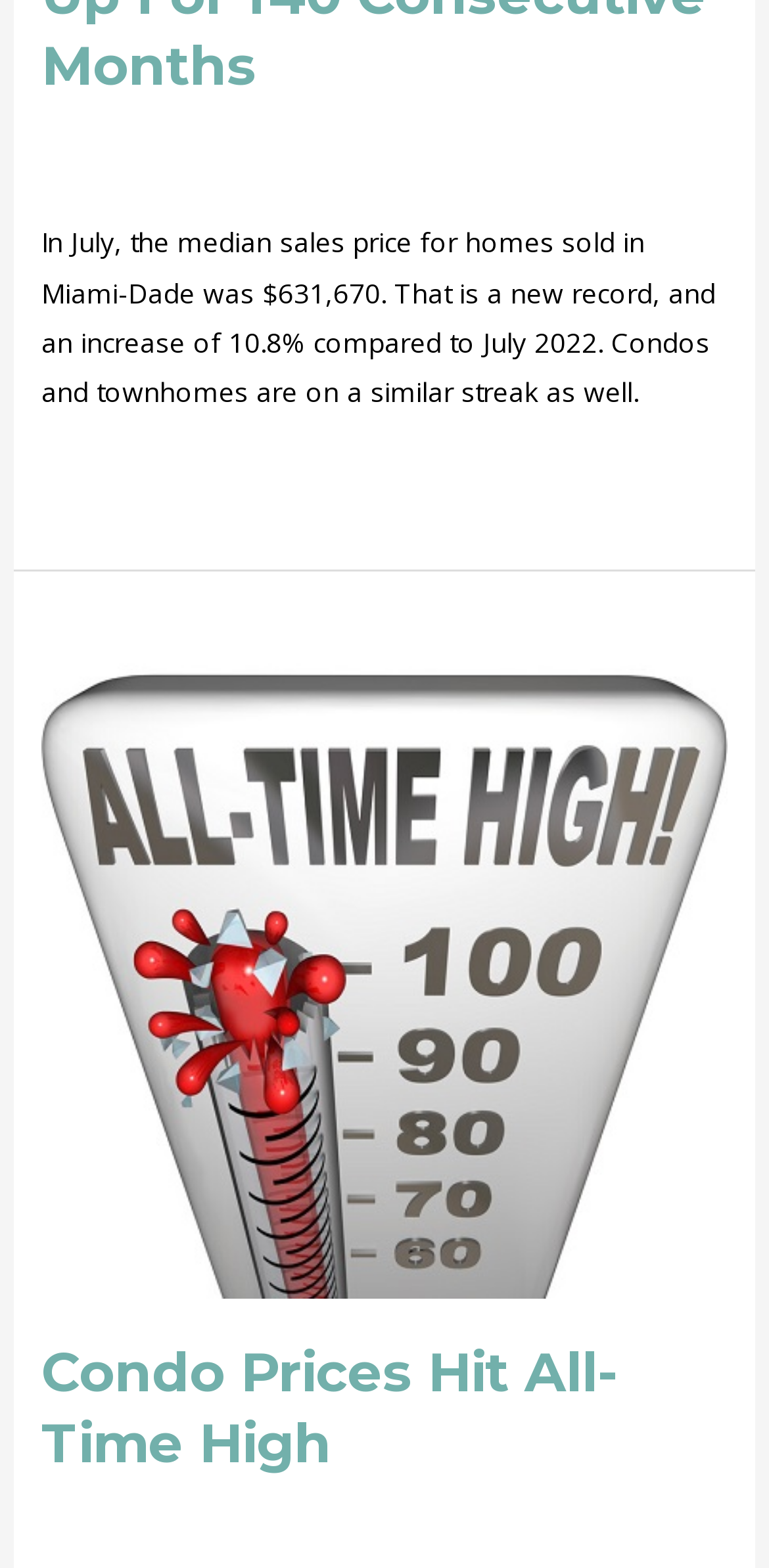What is the topic of the article with the 'Read More »' button?
Please provide a comprehensive answer based on the details in the screenshot.

The article with the 'Read More »' button is located below the header section and has a static text element that says 'Miami Home Prices Hit Another All Time High, Up For 140 Consecutive Months ...'.